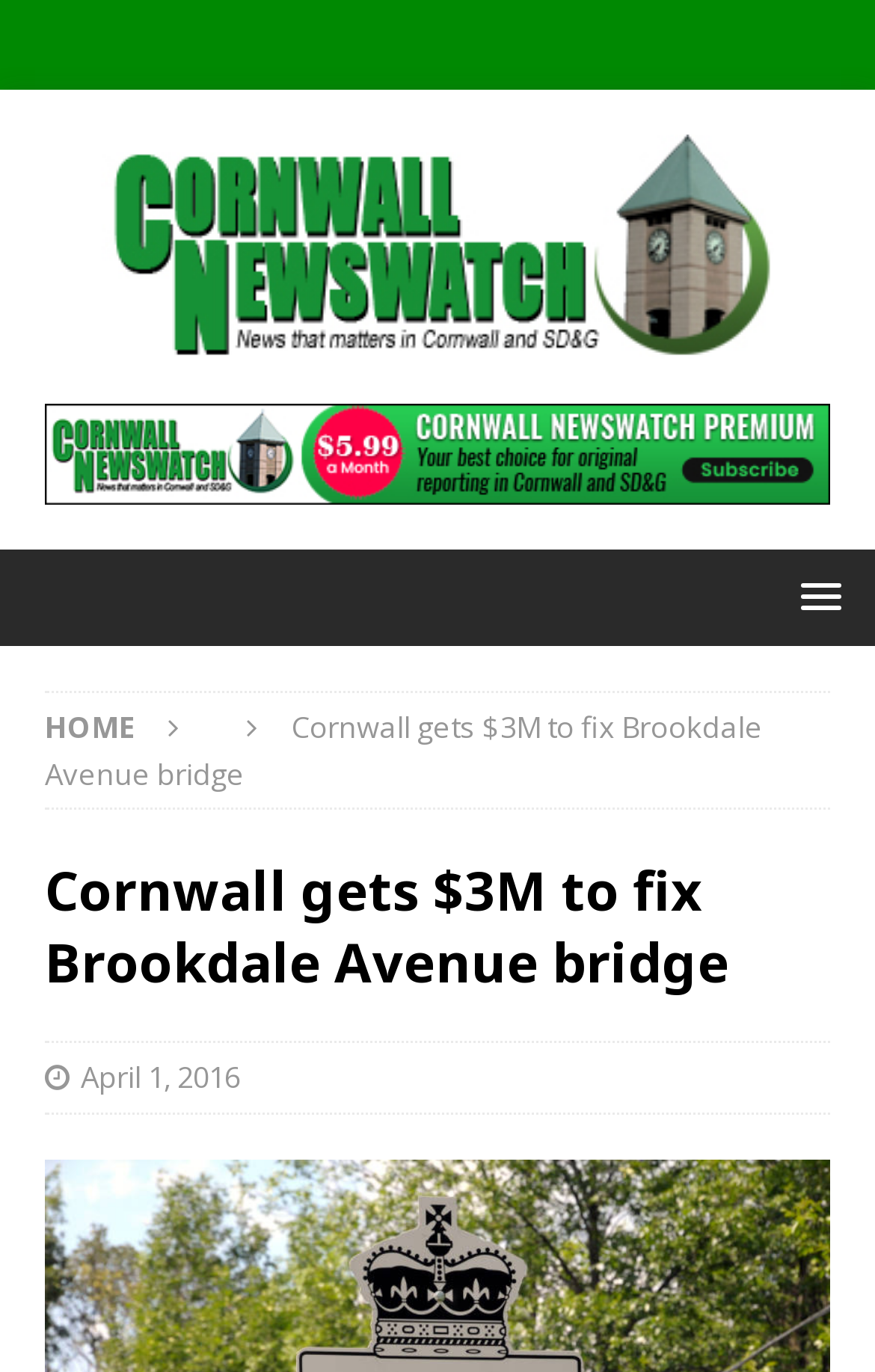Based on the element description "alt="Cornwall Newswatch"", predict the bounding box coordinates of the UI element.

[0.115, 0.227, 0.885, 0.258]